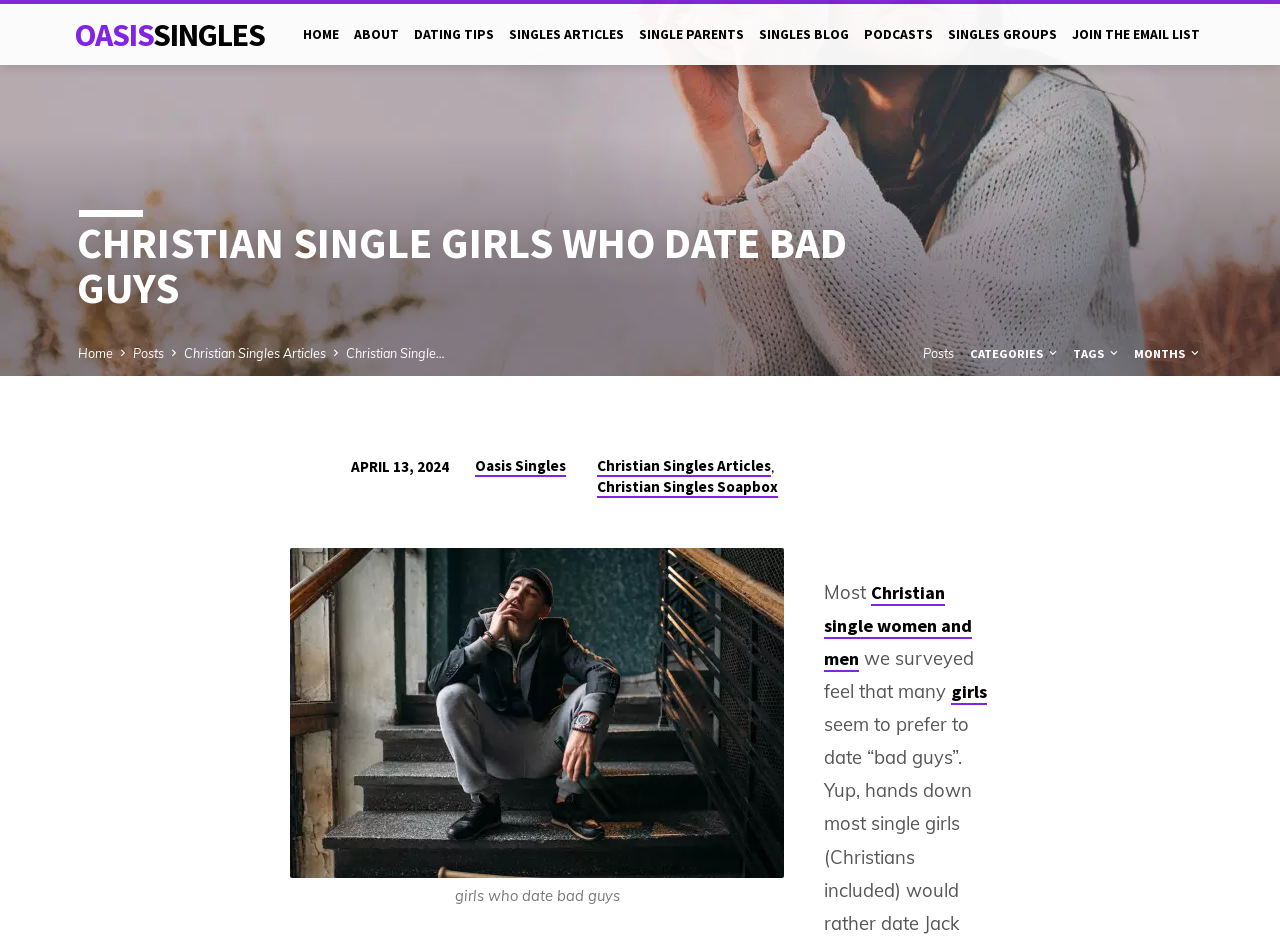What is the text of the first sentence in the article?
Answer the question with a single word or phrase derived from the image.

Most